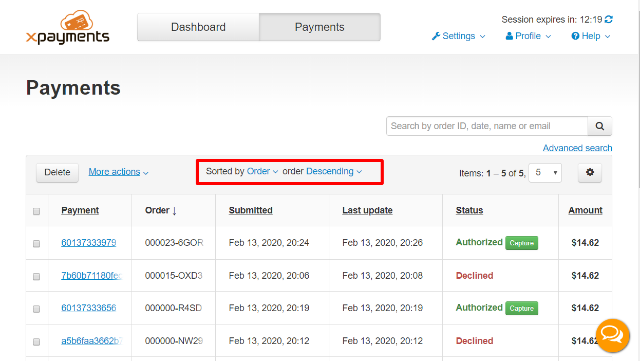What columns are presented in the table?
Look at the screenshot and respond with a single word or phrase.

Six columns